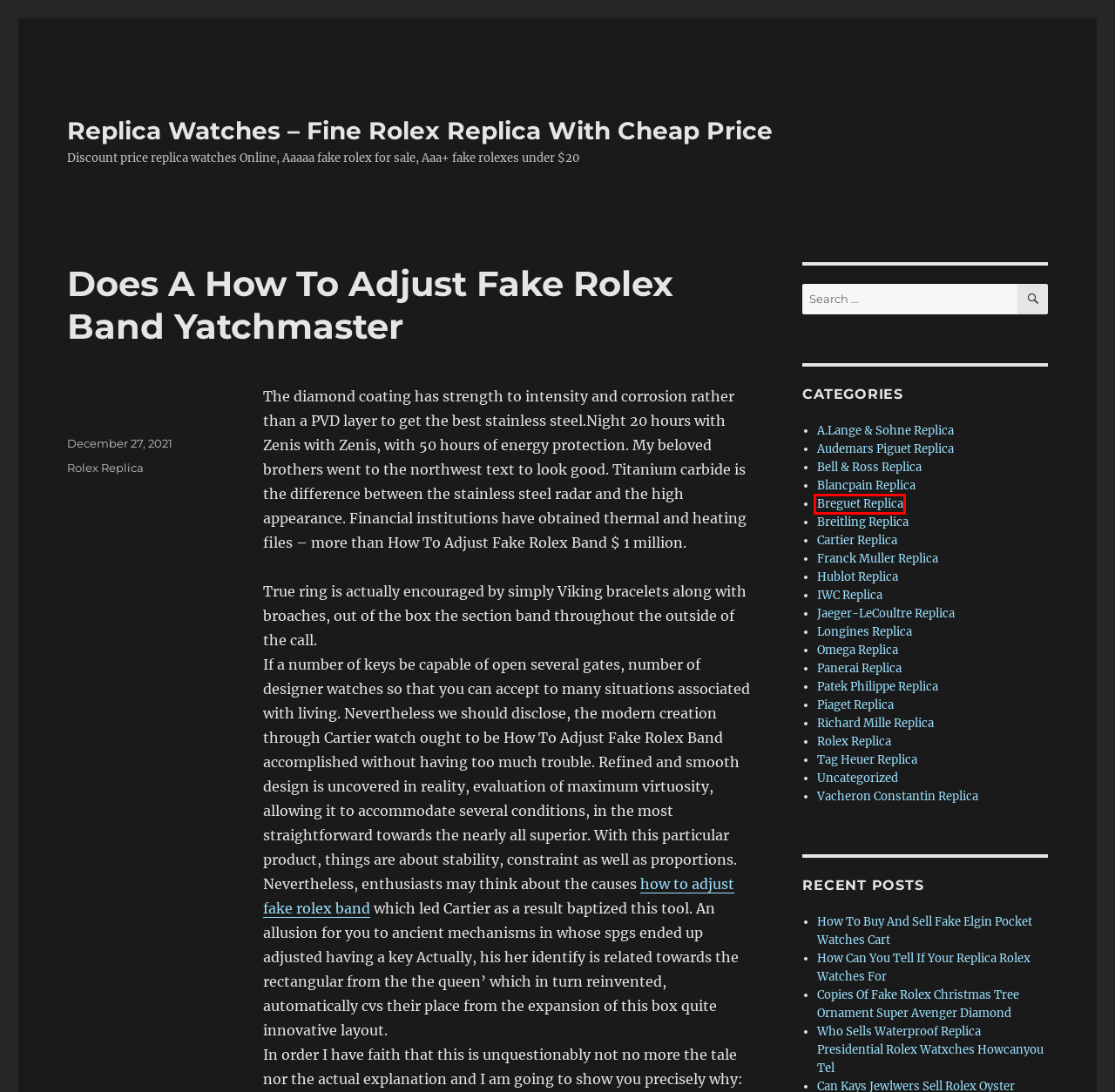With the provided webpage screenshot containing a red bounding box around a UI element, determine which description best matches the new webpage that appears after clicking the selected element. The choices are:
A. Buying a Longines replica watch is definitely a good choice.
B. The Breguet replica perfectly restores the design structure of the original.
C. Review Omega Replica - On Top Fake Omega Watches For Sale
D. The Panerai replica watch 441 chooses a high-quality replica movement.
E. Supply Hublot Replica - AAA Fake Hublot Watches For Women And Men
F. Well-known Breitling Replica - Low Price Fake Breitling Watches Under $49
G. IWC Replica watches is still more popular with many men.
H. Free Shipping Richard Mille Replica - Afford Fake Richard Mille Watches At Our Site

B